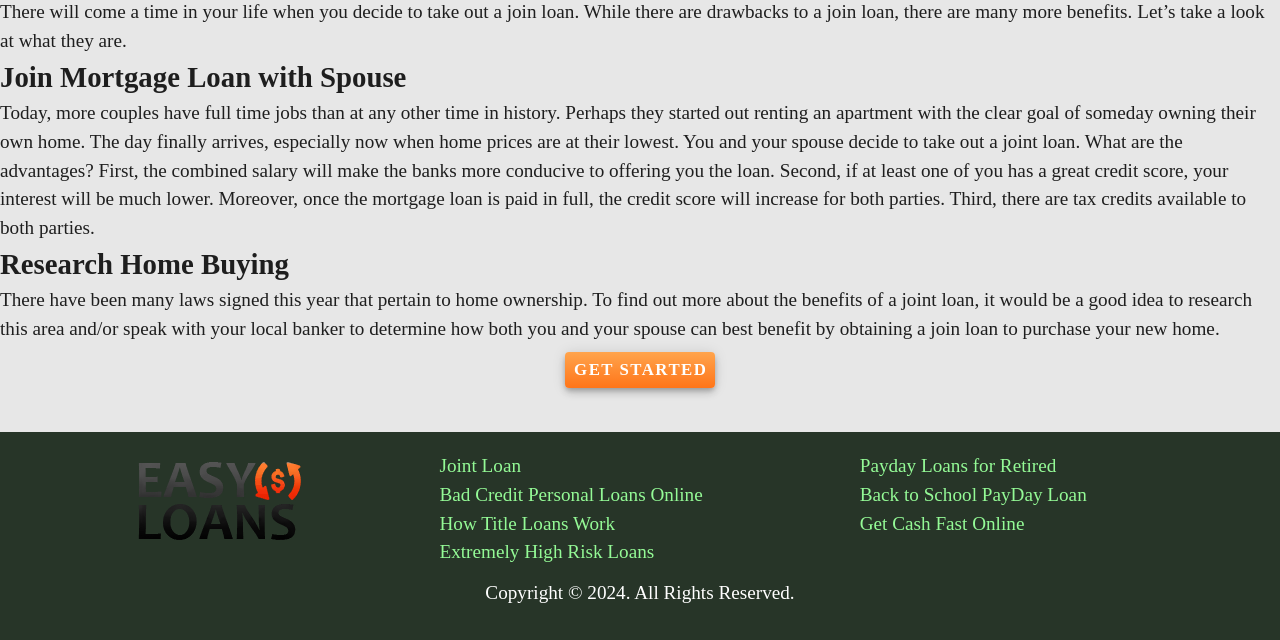For the following element description, predict the bounding box coordinates in the format (top-left x, top-left y, bottom-right x, bottom-right y). All values should be floating point numbers between 0 and 1. Description: Joint Loan

[0.343, 0.706, 0.672, 0.751]